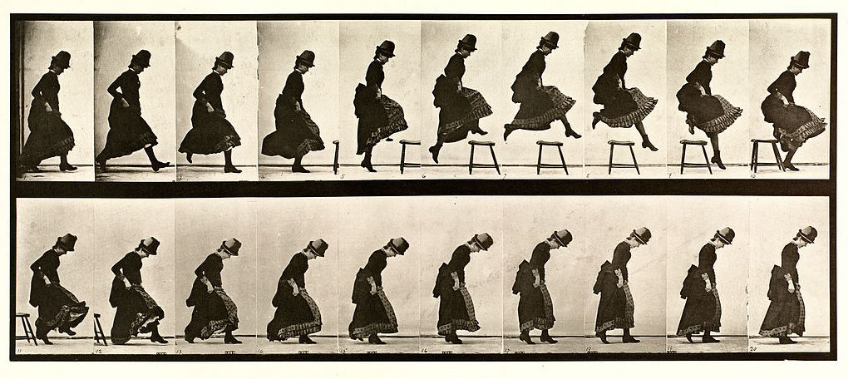Use a single word or phrase to answer the question: 
What is the woman interacting with in the top row?

A stool